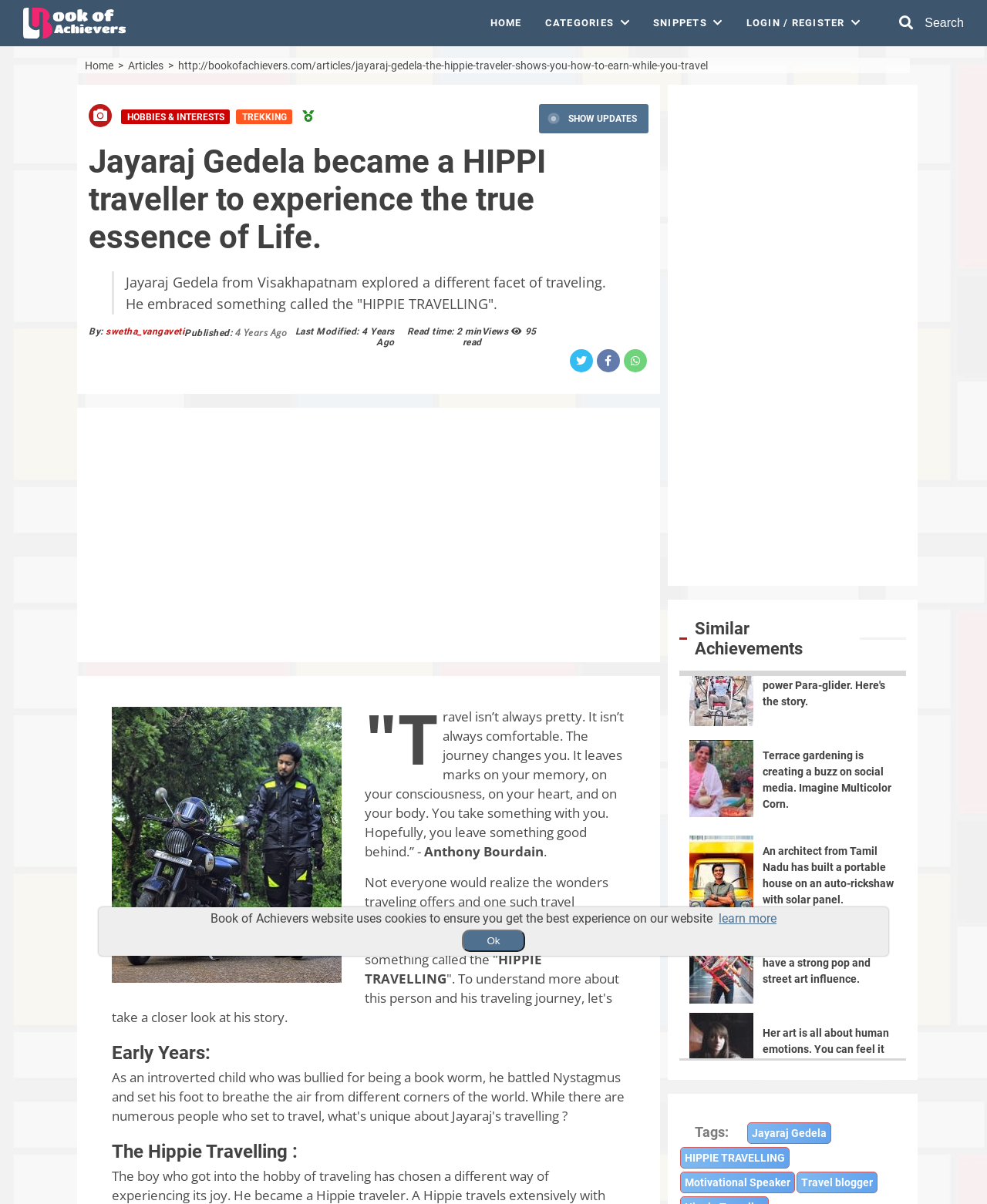Look at the image and answer the question in detail:
How long does it take to read the article?

I found this answer by looking at the text that says 'Read time: 2 min read'. This suggests that the article can be read in 2 minutes.